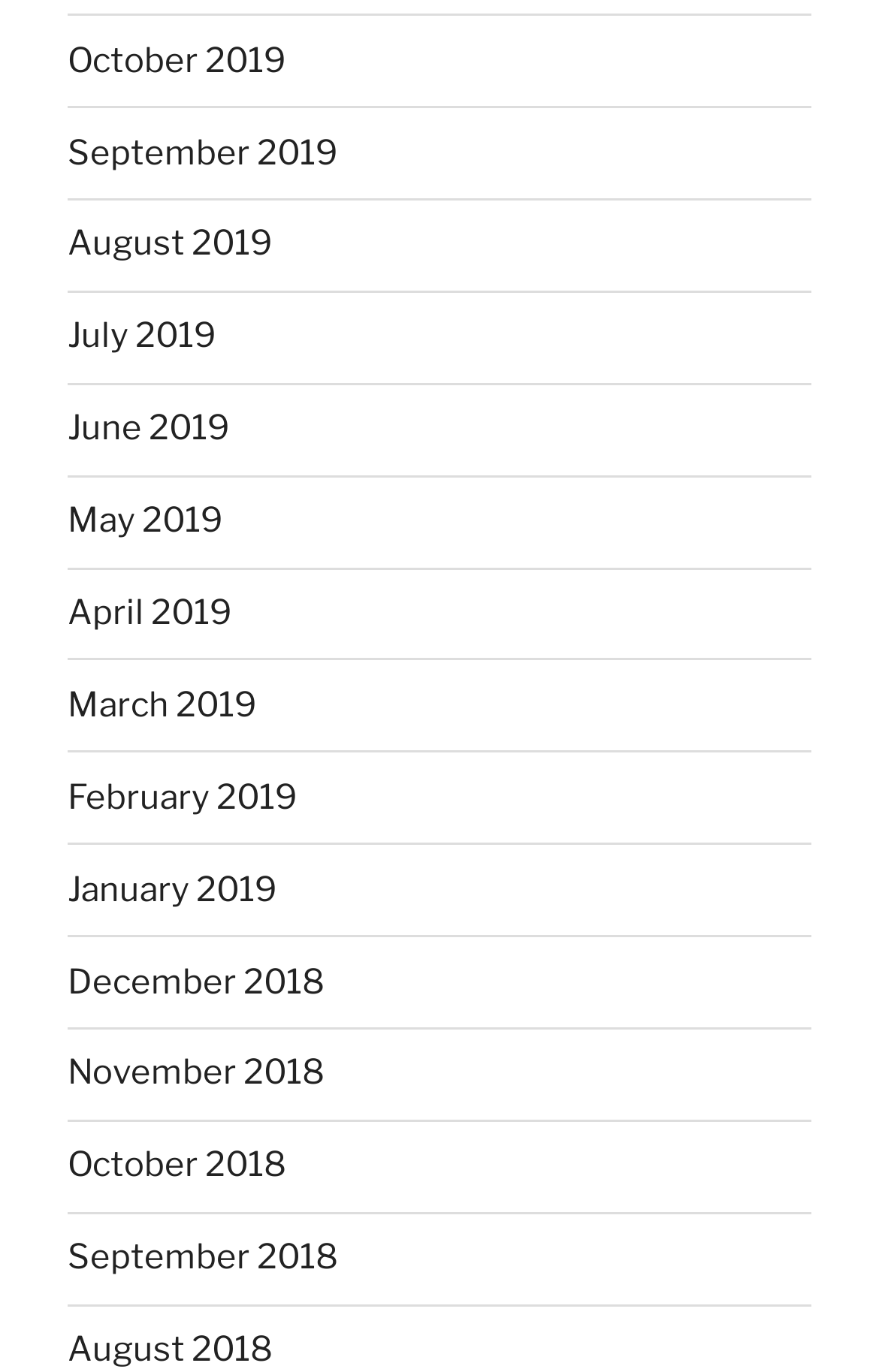Please respond to the question with a concise word or phrase:
How many links are there on the webpage?

12